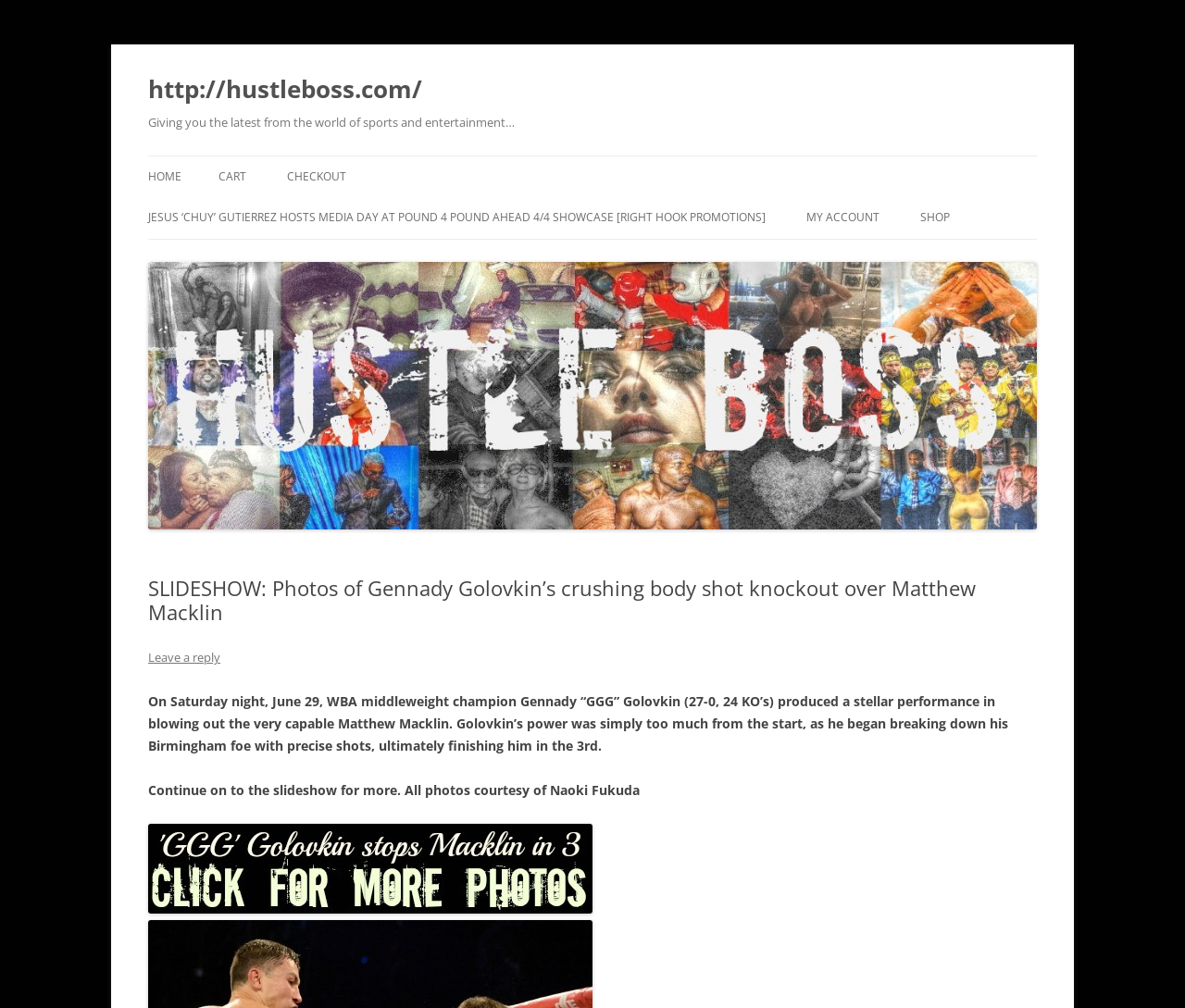How many knockout wins does Gennady Golovkin have?
Please provide a comprehensive answer to the question based on the webpage screenshot.

The article states that Gennady Golovkin has '27-0, 24 KO’s' which means he has 24 knockout wins.